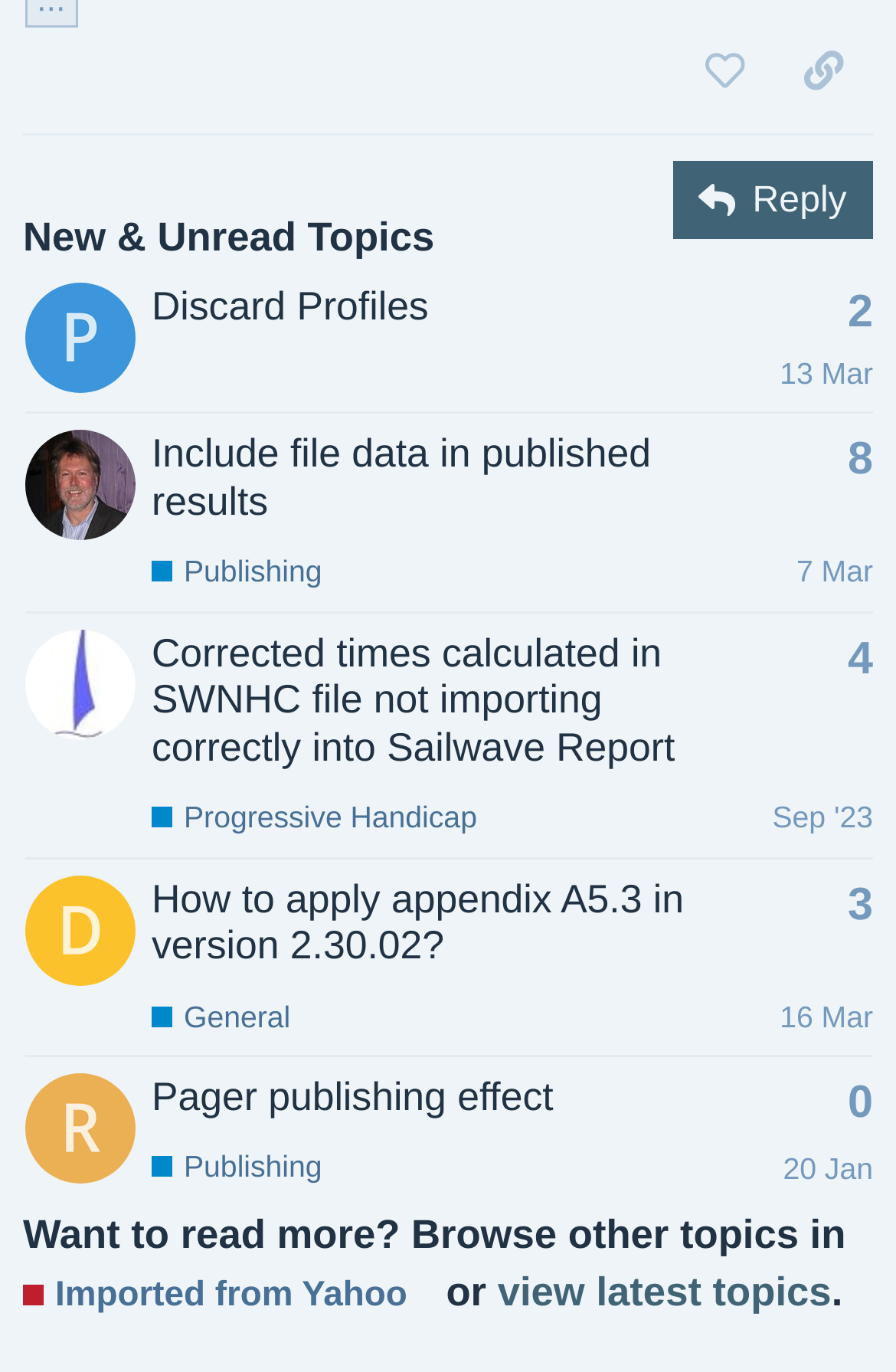Find the bounding box coordinates for the area that must be clicked to perform this action: "Like this post".

[0.753, 0.019, 0.864, 0.084]